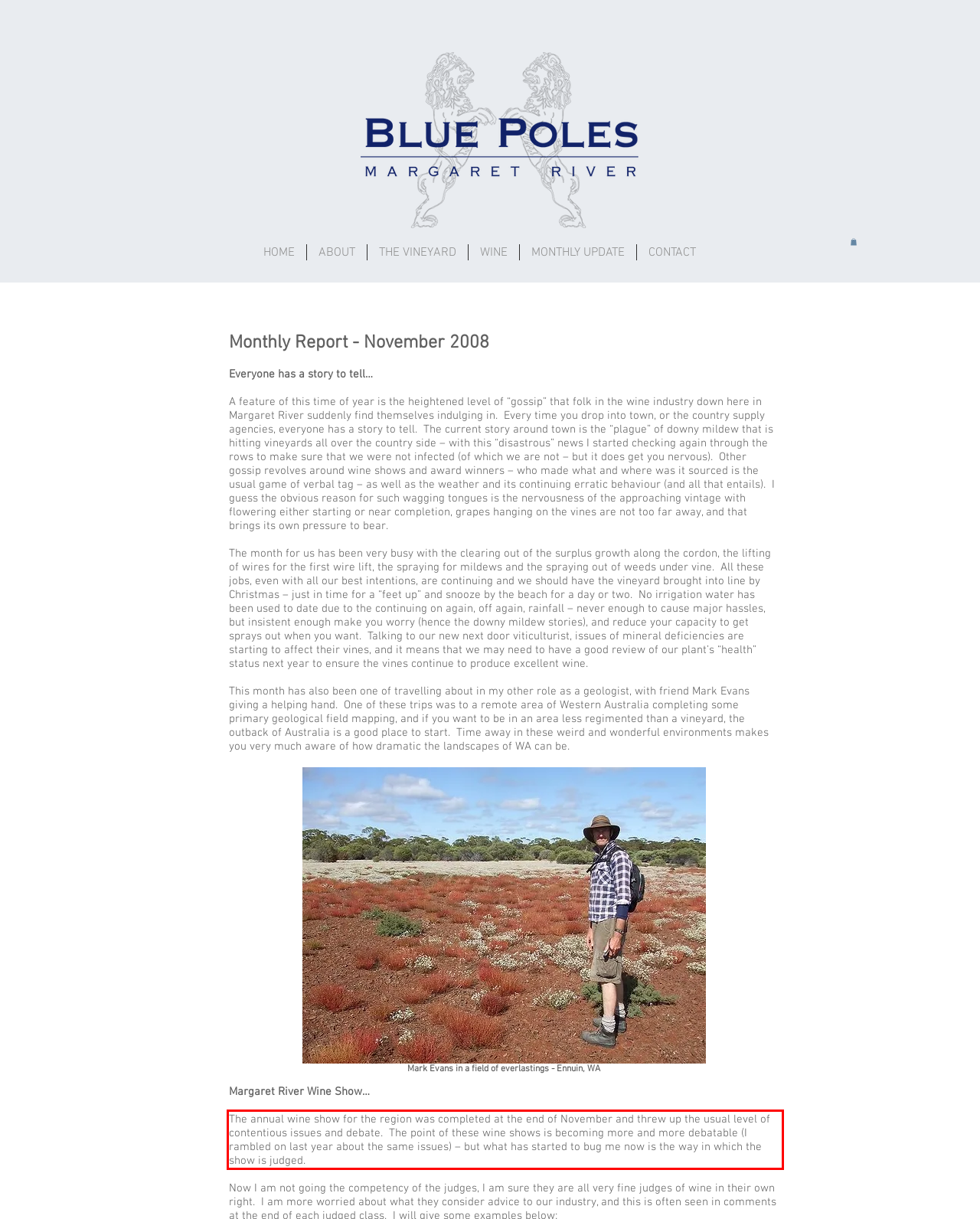Within the screenshot of a webpage, identify the red bounding box and perform OCR to capture the text content it contains.

The annual wine show for the region was completed at the end of November and threw up the usual level of contentious issues and debate. The point of these wine shows is becoming more and more debatable (I rambled on last year about the same issues) – but what has started to bug me now is the way in which the show is judged.